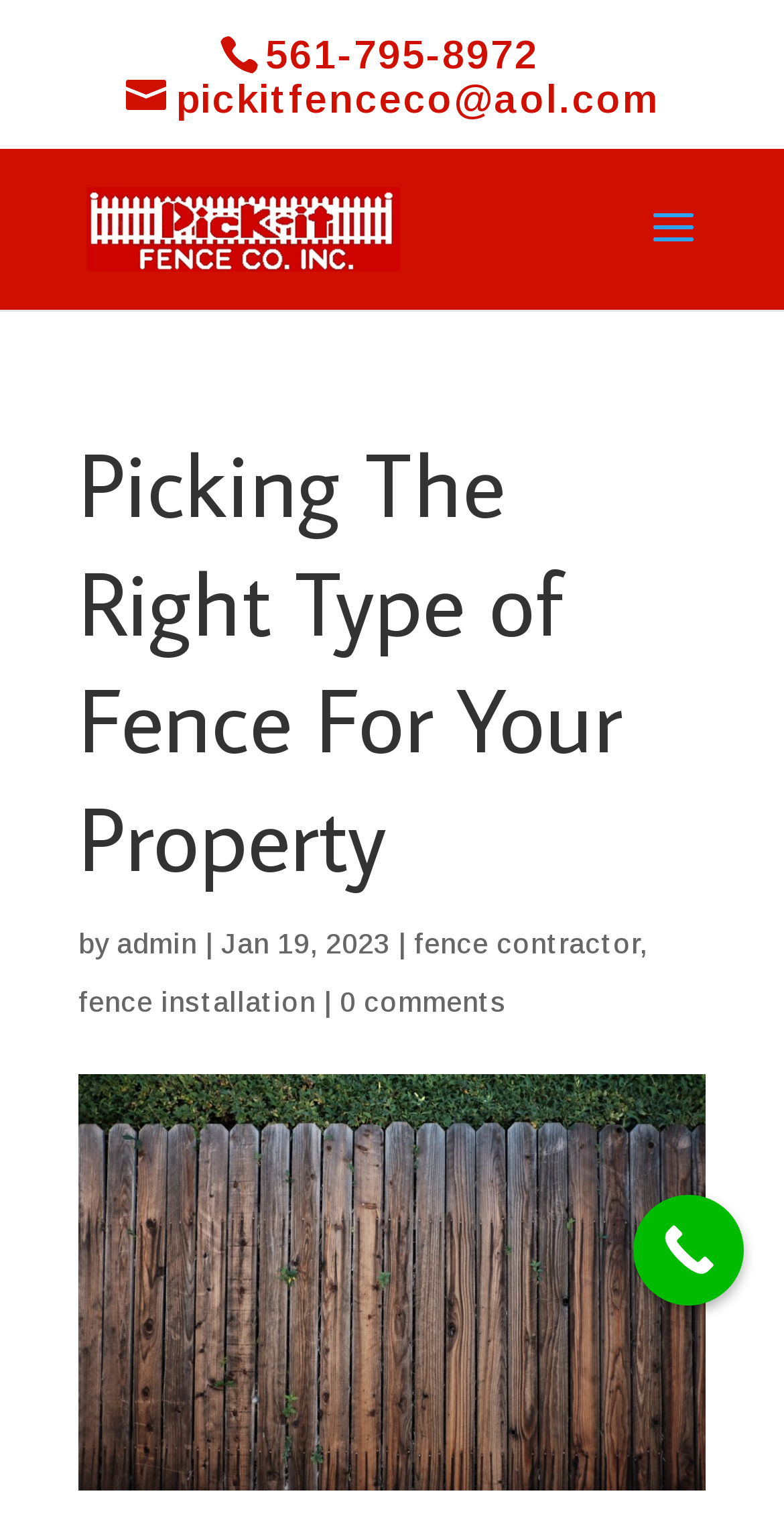Identify the bounding box coordinates of the section that should be clicked to achieve the task described: "Call the phone number".

[0.338, 0.021, 0.687, 0.05]